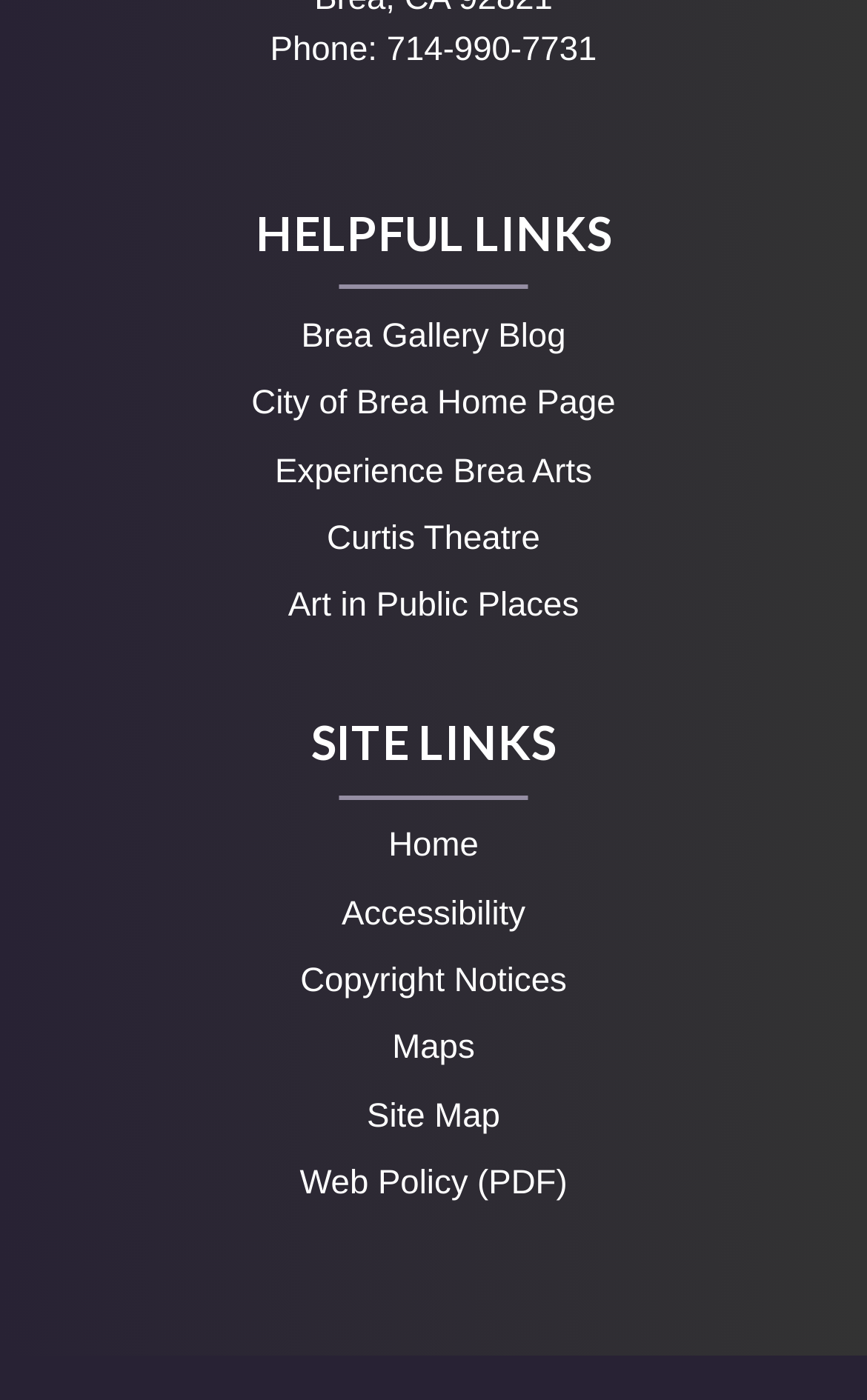Kindly respond to the following question with a single word or a brief phrase: 
What is the first link under 'SITE LINKS'?

Home